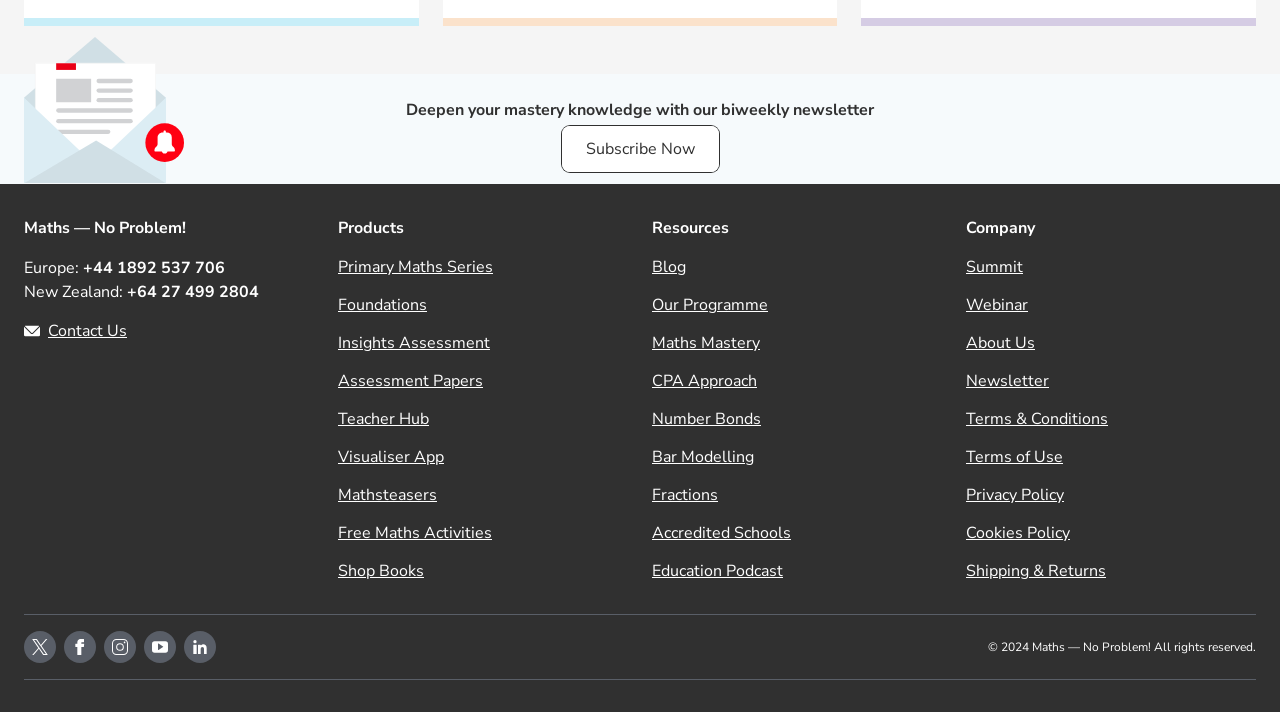Find and specify the bounding box coordinates that correspond to the clickable region for the instruction: "View primary maths series".

[0.264, 0.36, 0.385, 0.39]